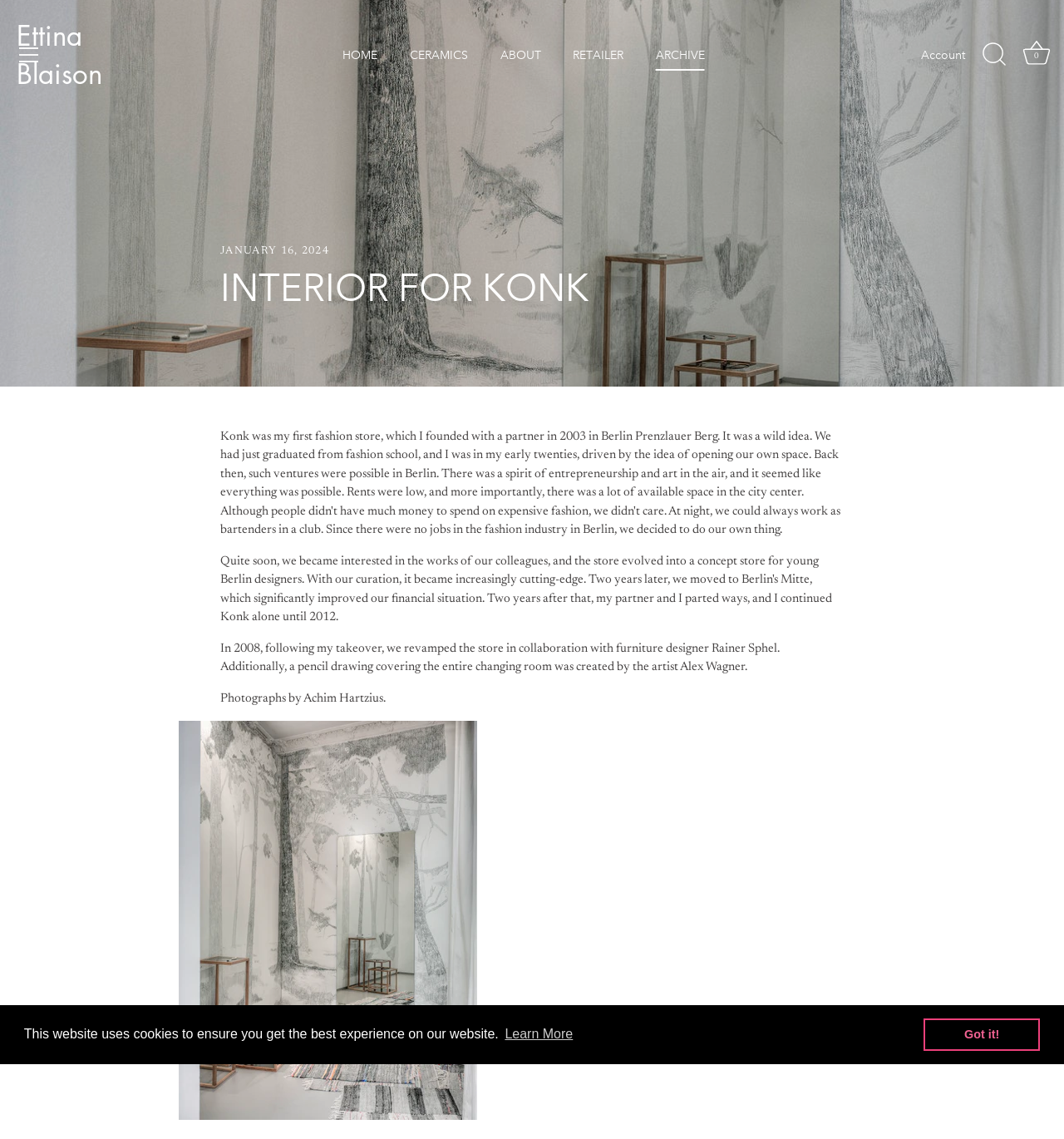Please determine the main heading text of this webpage.

INTERIOR FOR KONK